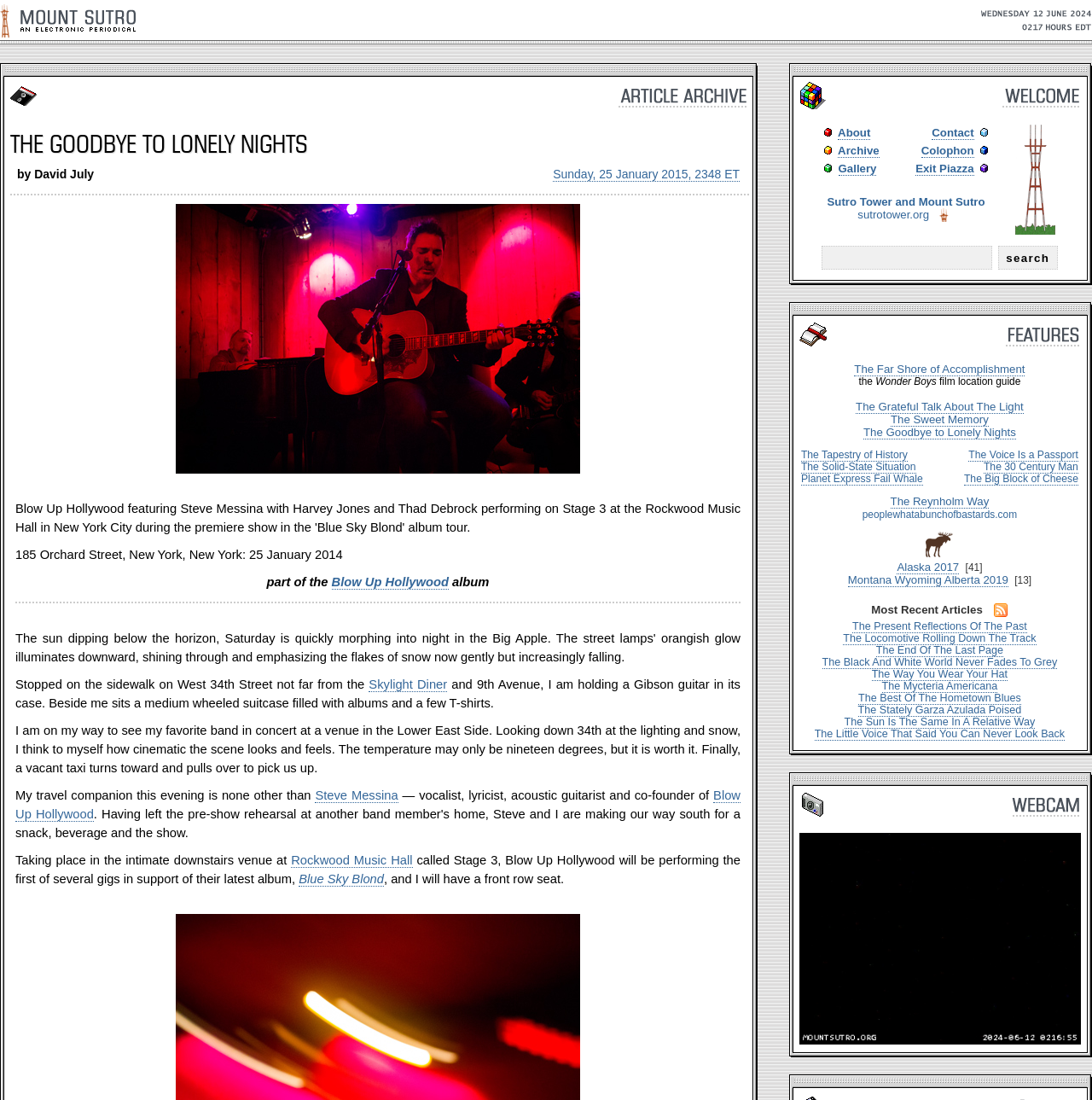Please indicate the bounding box coordinates of the element's region to be clicked to achieve the instruction: "Read the latest press releases". Provide the coordinates as four float numbers between 0 and 1, i.e., [left, top, right, bottom].

None